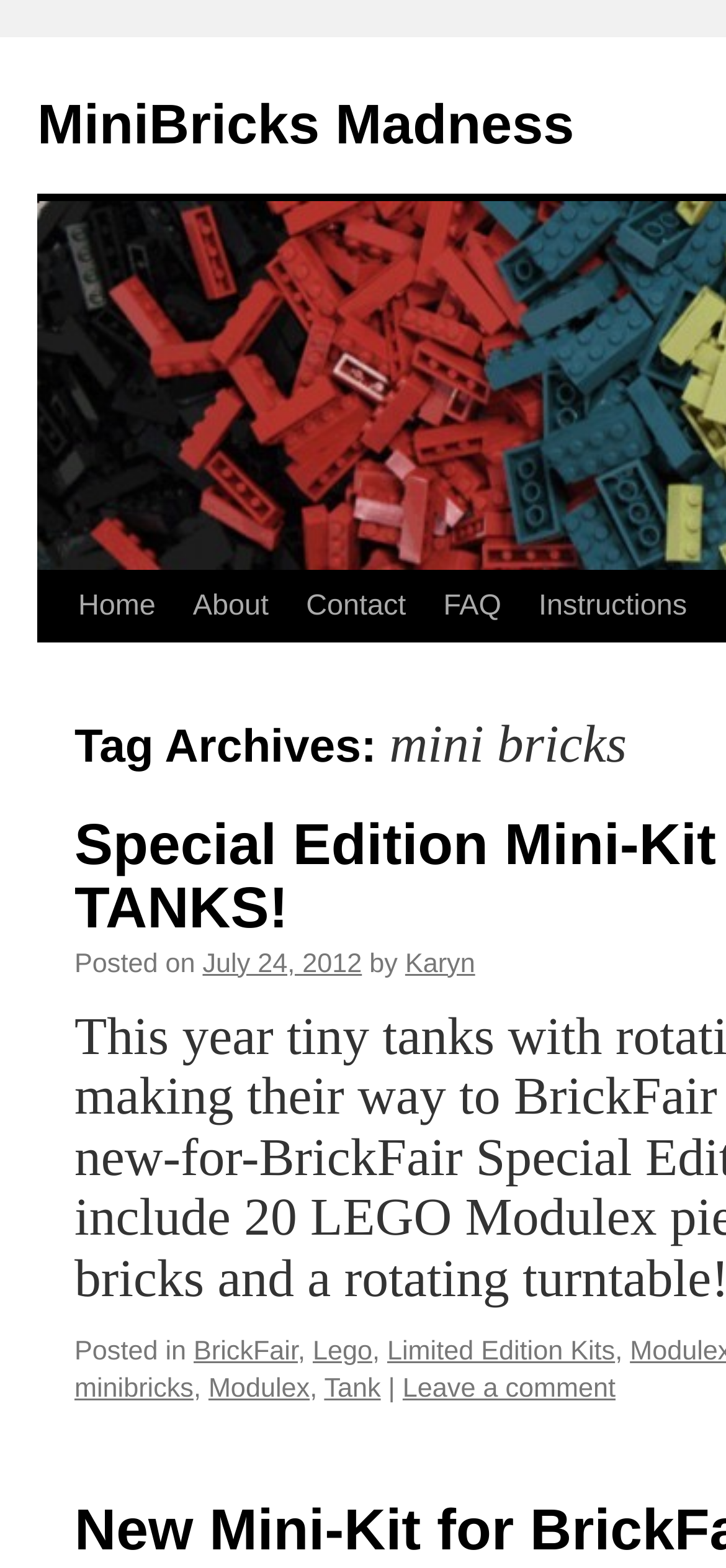Find the bounding box of the element with the following description: "About". The coordinates must be four float numbers between 0 and 1, formatted as [left, top, right, bottom].

[0.222, 0.365, 0.361, 0.41]